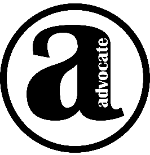Offer a detailed narrative of the image.

The image features a distinctive logo representing "The Advocate," depicted in a circular design. The logo showcases a stylized lowercase 'a' prominently at the center, emphasizing the brand's identity. Surrounding the letter is the full name "advocate," further reinforcing the publication's commitment to advocacy and engagement in discourse. This visual element is a key component of "The Advocate," which is likely associated with topics surrounding education and community matters, particularly relating to CUNY (The City University of New York). The overall design is bold and simplistic, ensuring clear recognition and brand identity.